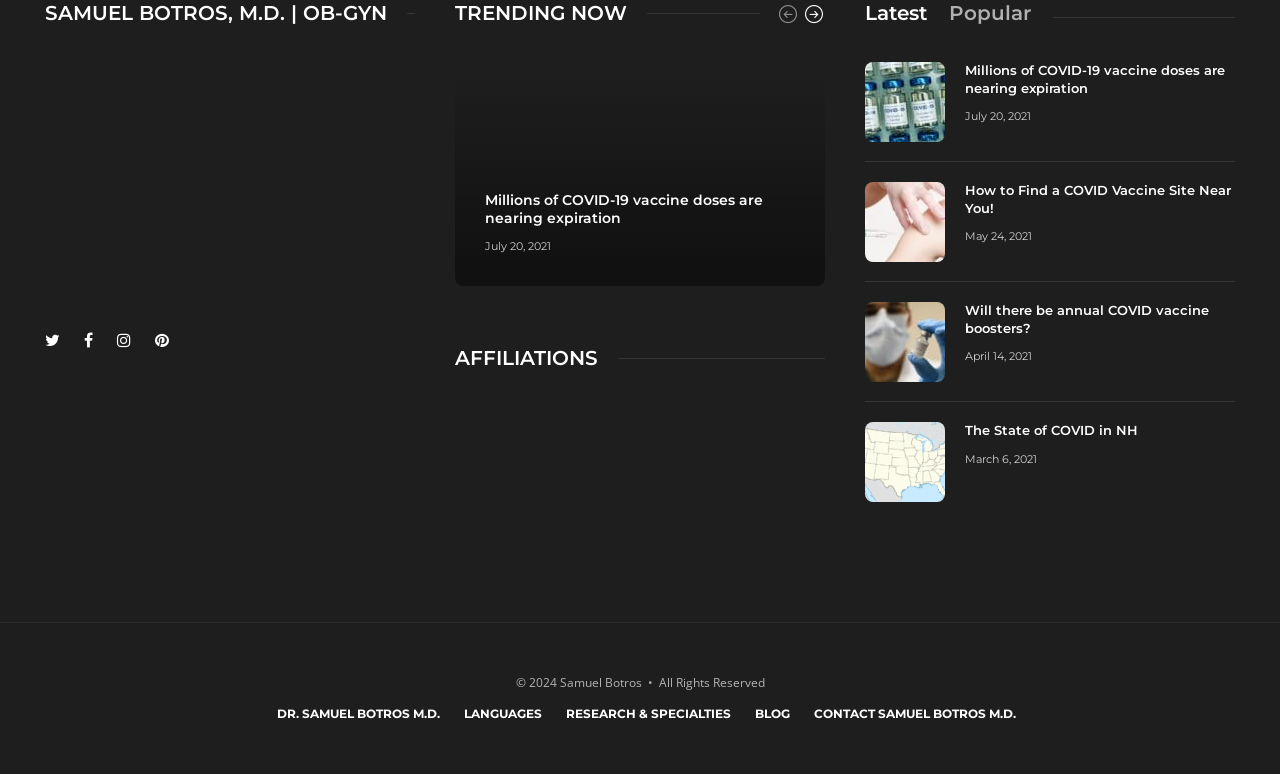Utilize the details in the image to give a detailed response to the question: What is the doctor's name?

The doctor's name is mentioned in the heading 'SAMUEL BOTROS, M.D. | OB-GYN' at the top of the webpage, and also in the link 'DR. SAMUEL BOTROS M.D.' at the bottom of the webpage.